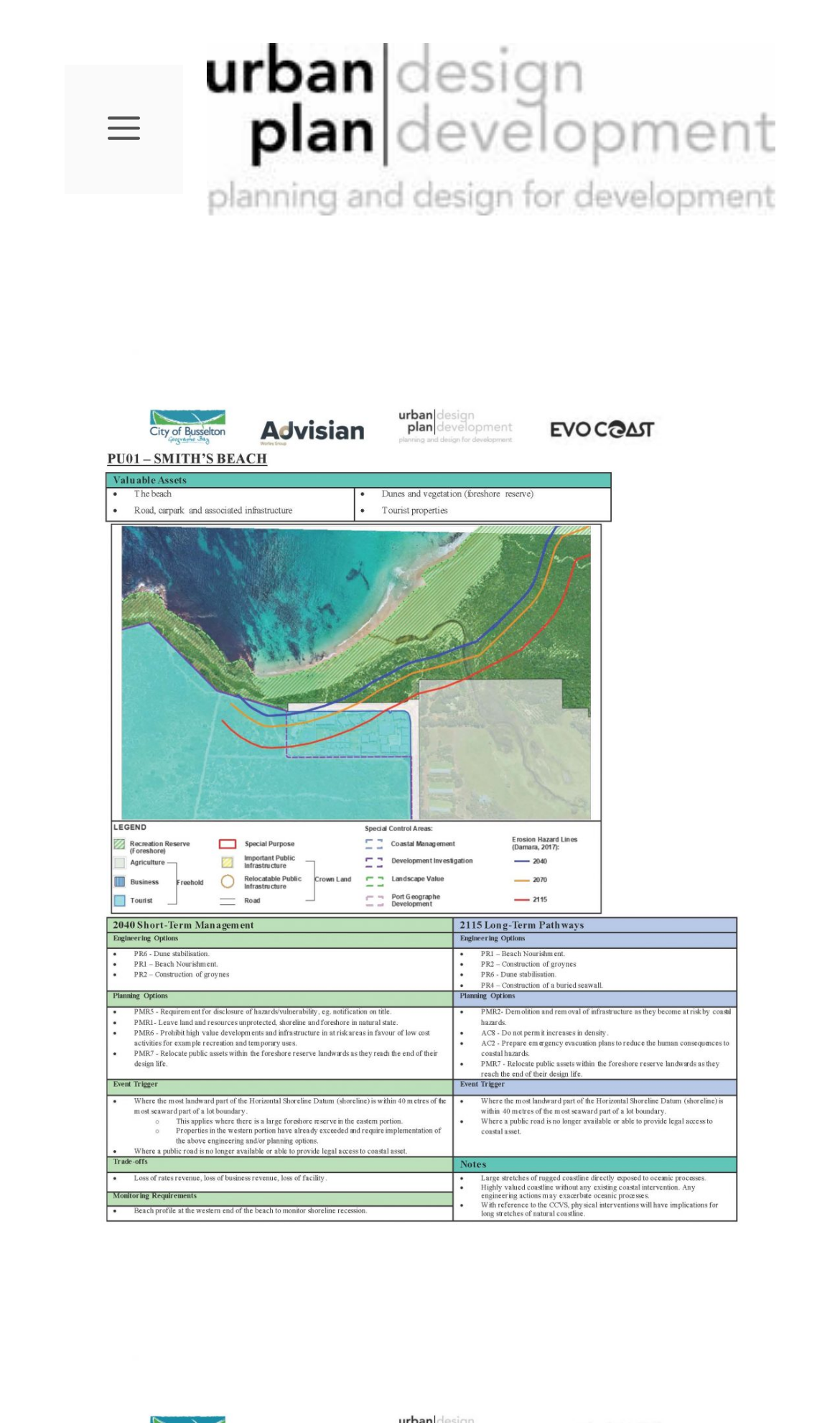What is the purpose of the button with the text 'Menu'?
Based on the visual information, provide a detailed and comprehensive answer.

I found a button element with the text 'Menu' and an attribute 'controls' set to 'primary-menu', which suggests that the button is used to toggle the primary menu.